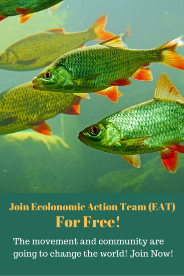How many text overlays are in the image?
Can you give a detailed and elaborate answer to the question?

The image has two text overlays, one reading 'Join Ecolonomic Action Team (EAT) For Free!' and the other reading 'The movement and community are going to change the world! Join Now!', which indicates that there are two text overlays in the image.